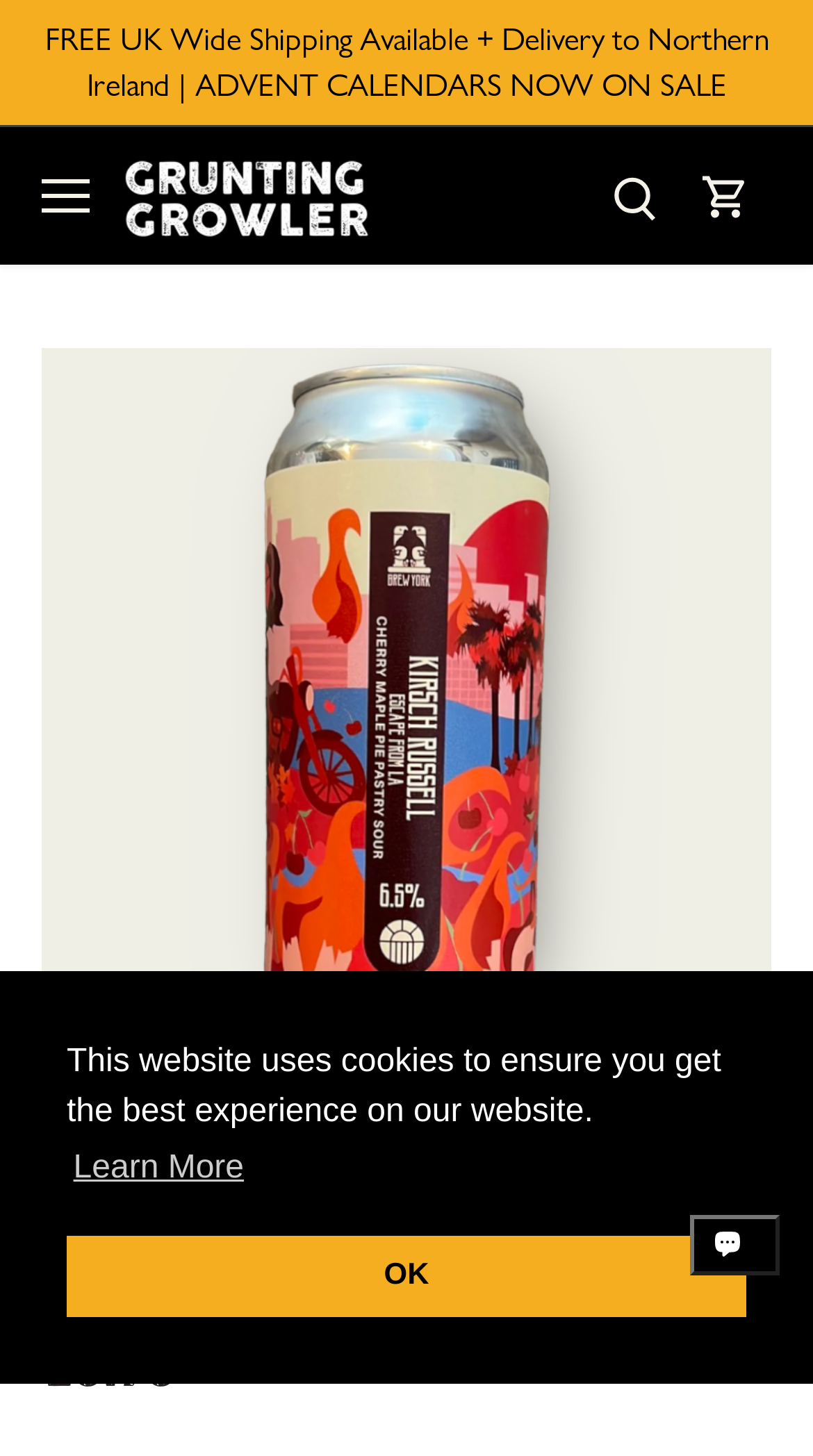Locate the bounding box coordinates of the clickable region necessary to complete the following instruction: "Chat with Shopify online store". Provide the coordinates in the format of four float numbers between 0 and 1, i.e., [left, top, right, bottom].

[0.848, 0.834, 0.959, 0.876]